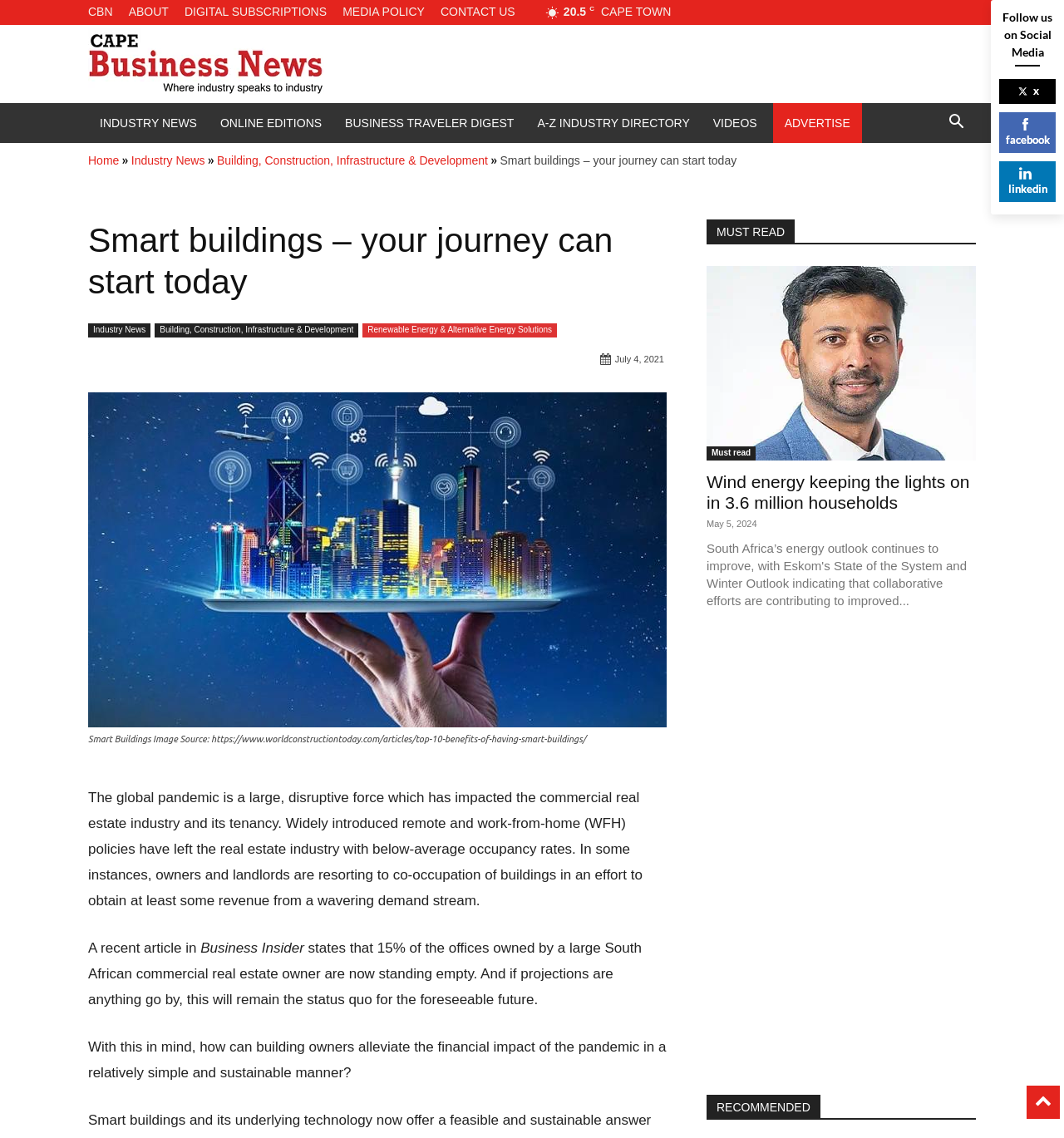Pinpoint the bounding box coordinates of the clickable element to carry out the following instruction: "Click on the 'Business' link."

None